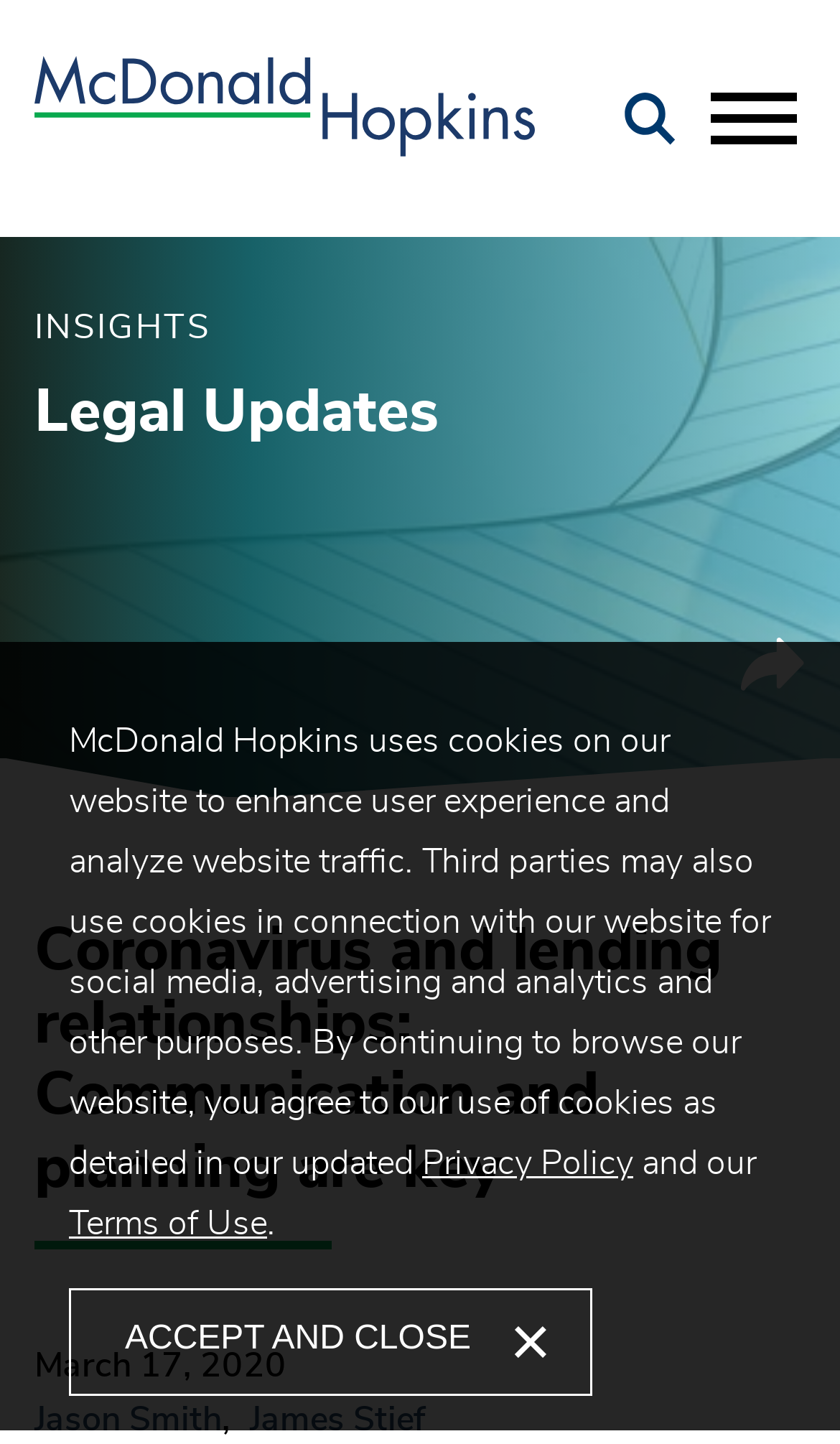Give a one-word or short phrase answer to this question: 
What is the topic of the article?

Coronavirus and lending relationships